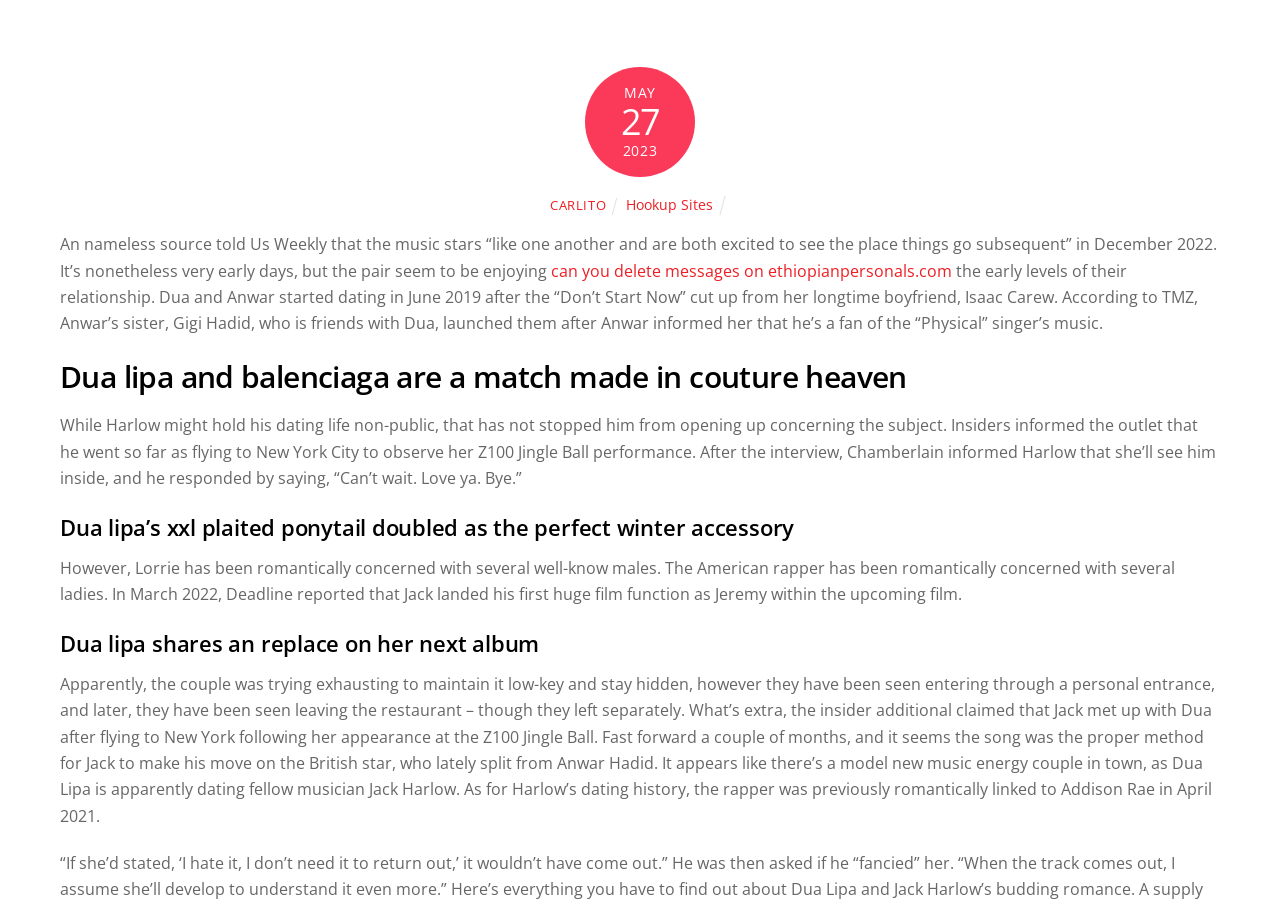Determine the bounding box for the UI element as described: "Hookup Sites". The coordinates should be represented as four float numbers between 0 and 1, formatted as [left, top, right, bottom].

[0.489, 0.216, 0.557, 0.237]